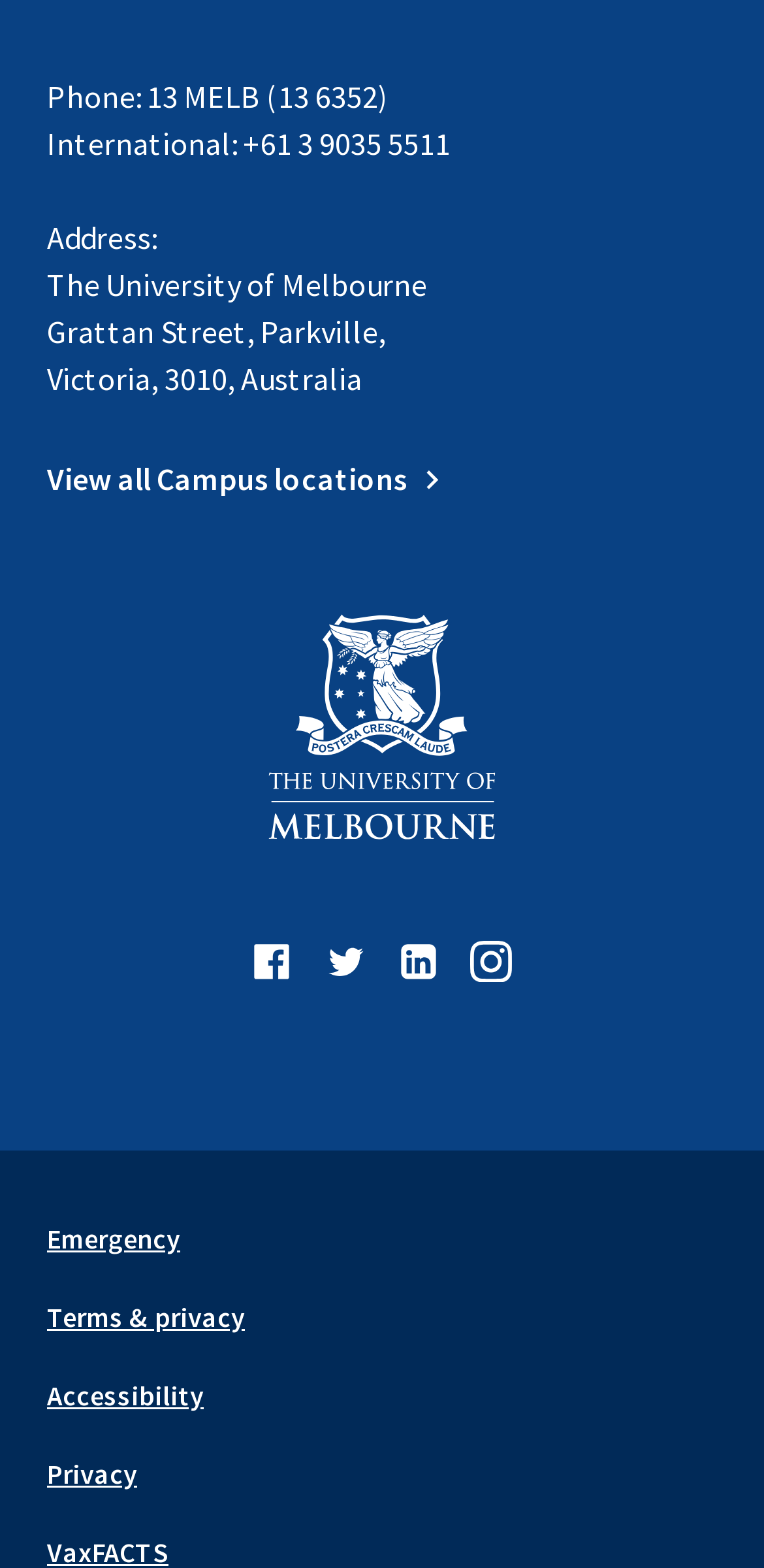How many social media links are present on the page?
Based on the screenshot, provide your answer in one word or phrase.

4